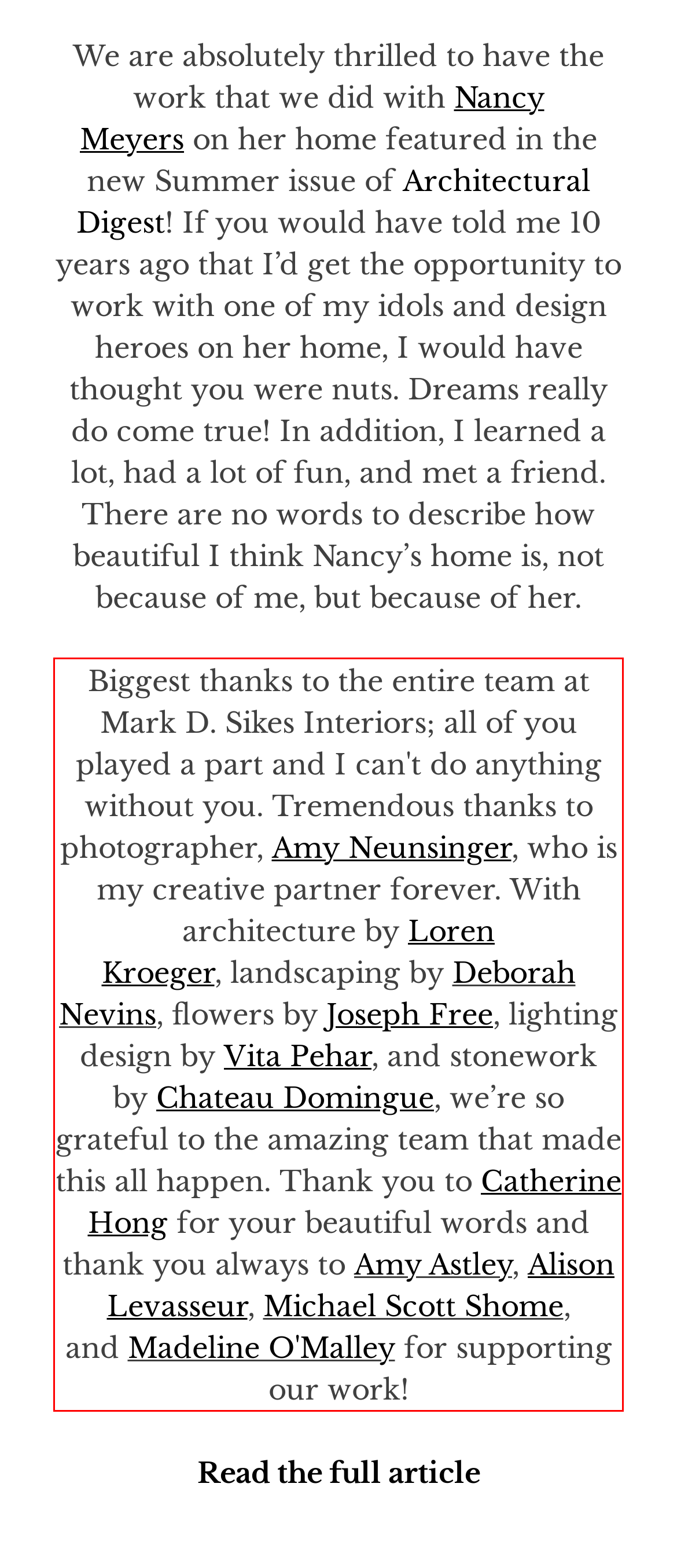Look at the screenshot of the webpage, locate the red rectangle bounding box, and generate the text content that it contains.

Biggest thanks to the entire team at Mark D. Sikes Interiors; all of you played a part and I can't do anything without you. Tremendous thanks to photographer, Amy Neunsinger, who is my creative partner forever. With architecture by Loren Kroeger, landscaping by Deborah Nevins, flowers by Joseph Free, lighting design by Vita Pehar, and stonework by Chateau Domingue, we’re so grateful to the amazing team that made this all happen. Thank you to Catherine Hong for your beautiful words and thank you always to Amy Astley, Alison Levasseur, Michael Scott Shome, and Madeline O'Malley for supporting our work!